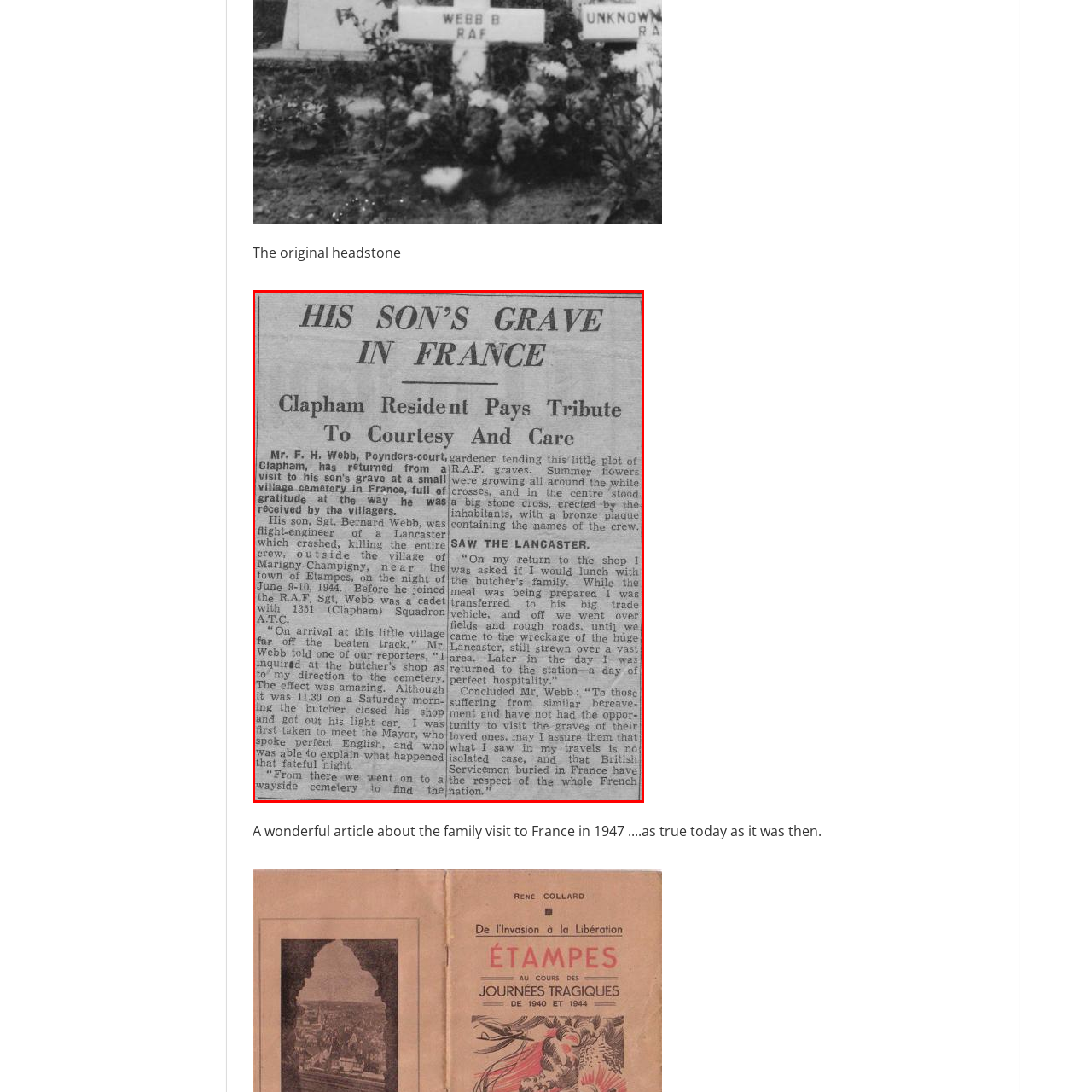What type of aircraft did Sgt. Bernard Webb crash in?
Focus on the image bounded by the red box and reply with a one-word or phrase answer.

Lancaster